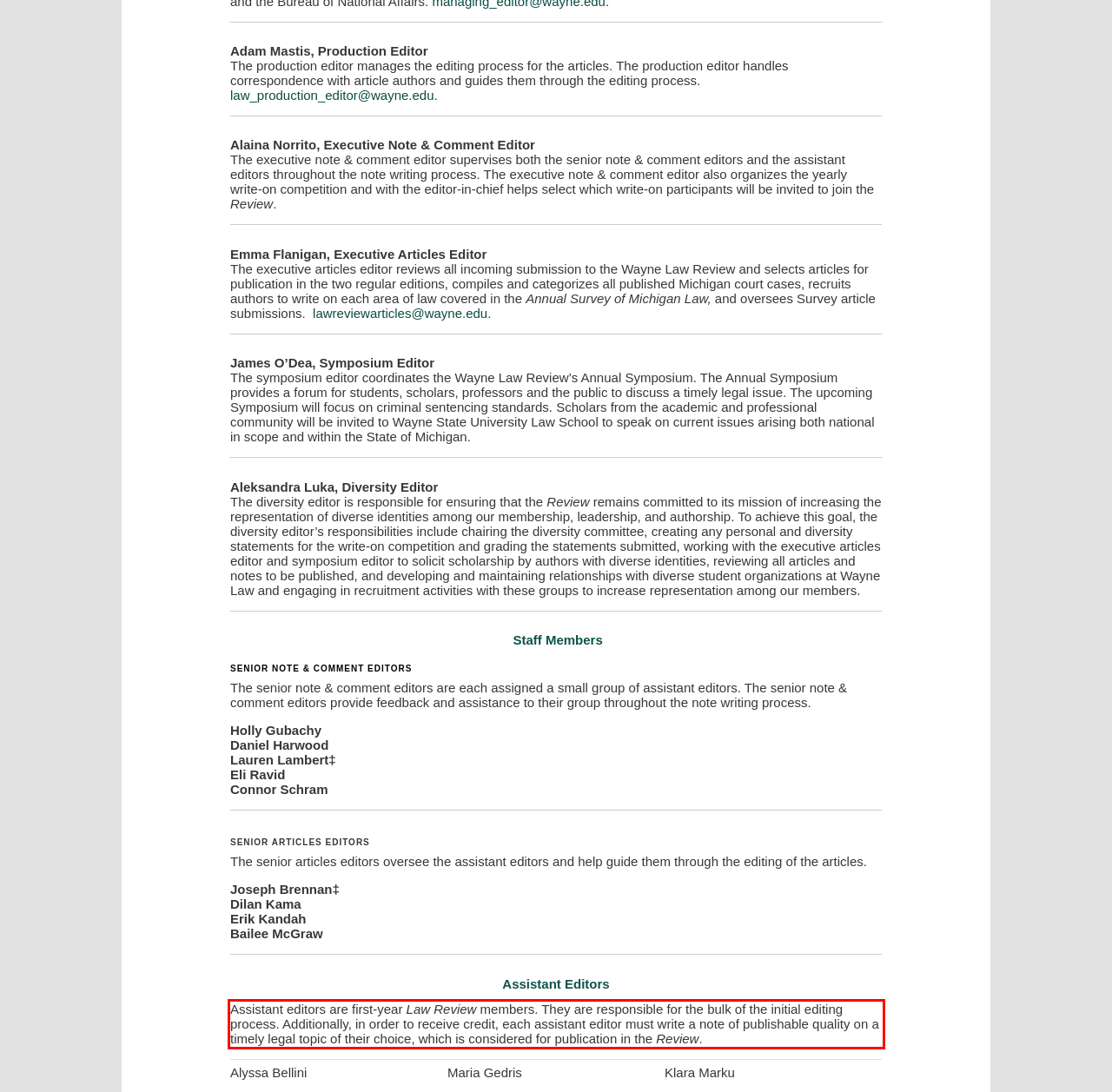Using the provided webpage screenshot, identify and read the text within the red rectangle bounding box.

Assistant editors are first-year Law Review members. They are responsible for the bulk of the initial editing process. Additionally, in order to receive credit, each assistant editor must write a note of publishable quality on a timely legal topic of their choice, which is considered for publication in the Review.